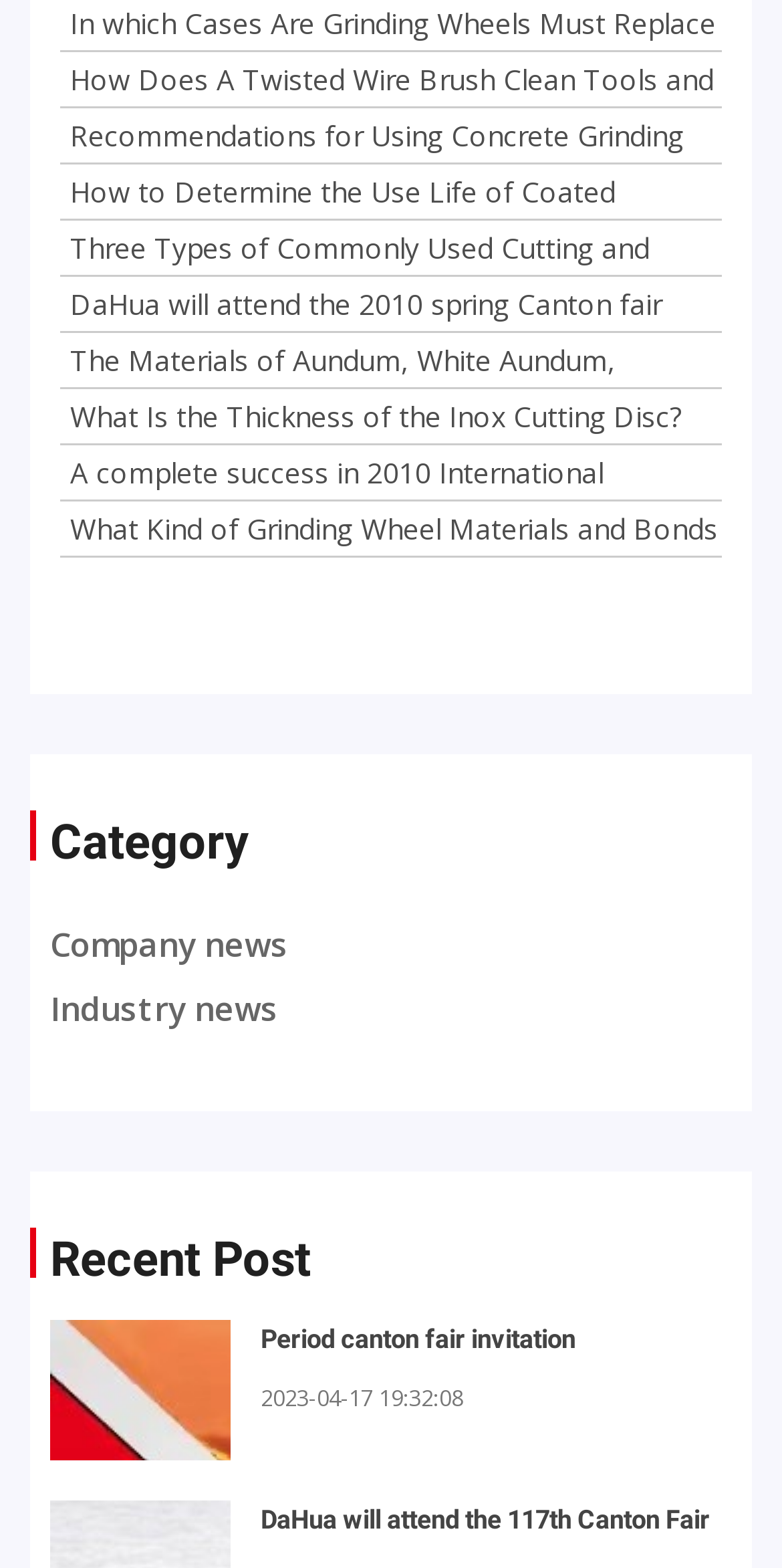What is the topic of the last link?
Based on the image, please offer an in-depth response to the question.

The last link on the webpage has the text 'DaHua will attend the 117th Canton Fair', which suggests that the topic of the link is related to the Canton Fair.